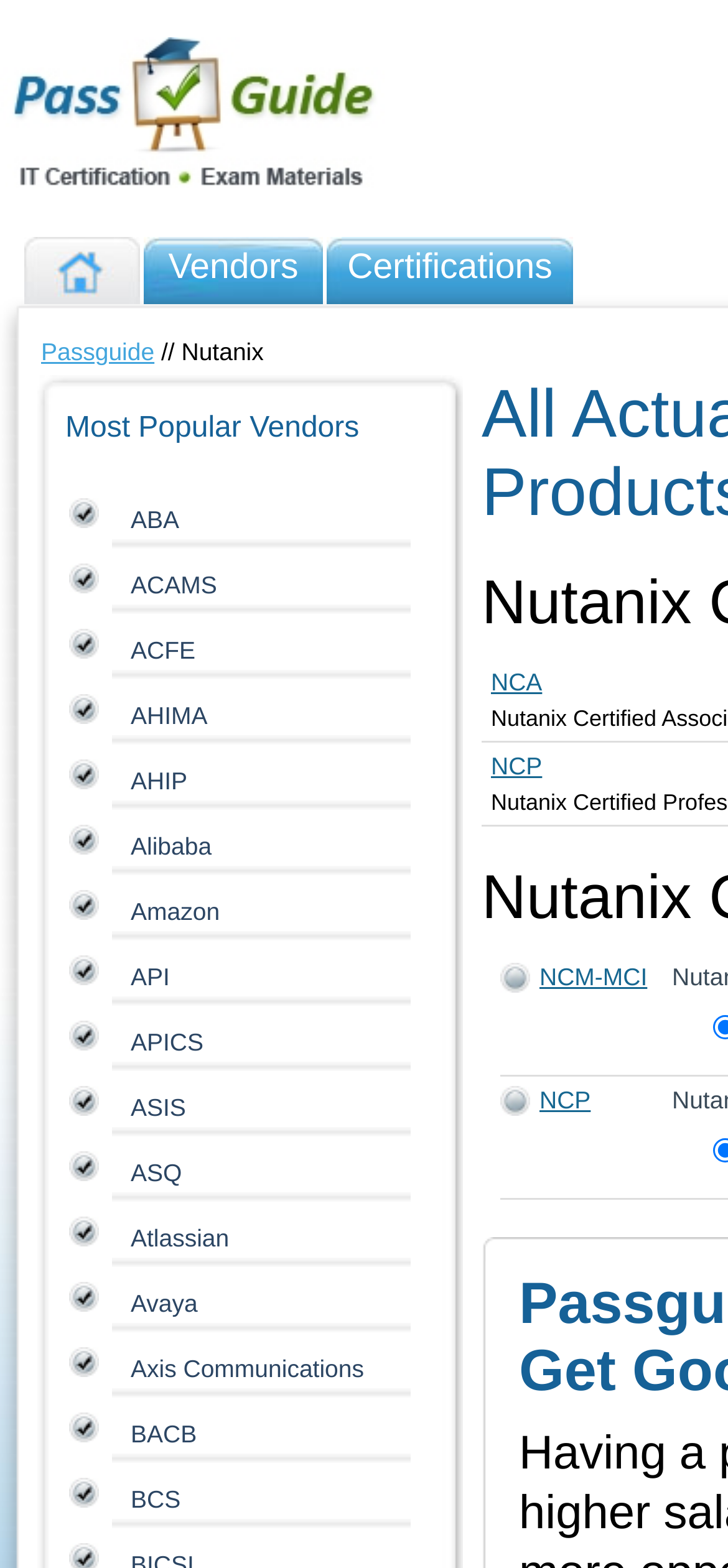Indicate the bounding box coordinates of the clickable region to achieve the following instruction: "Click on the 'NCP' link."

[0.728, 0.693, 0.811, 0.71]